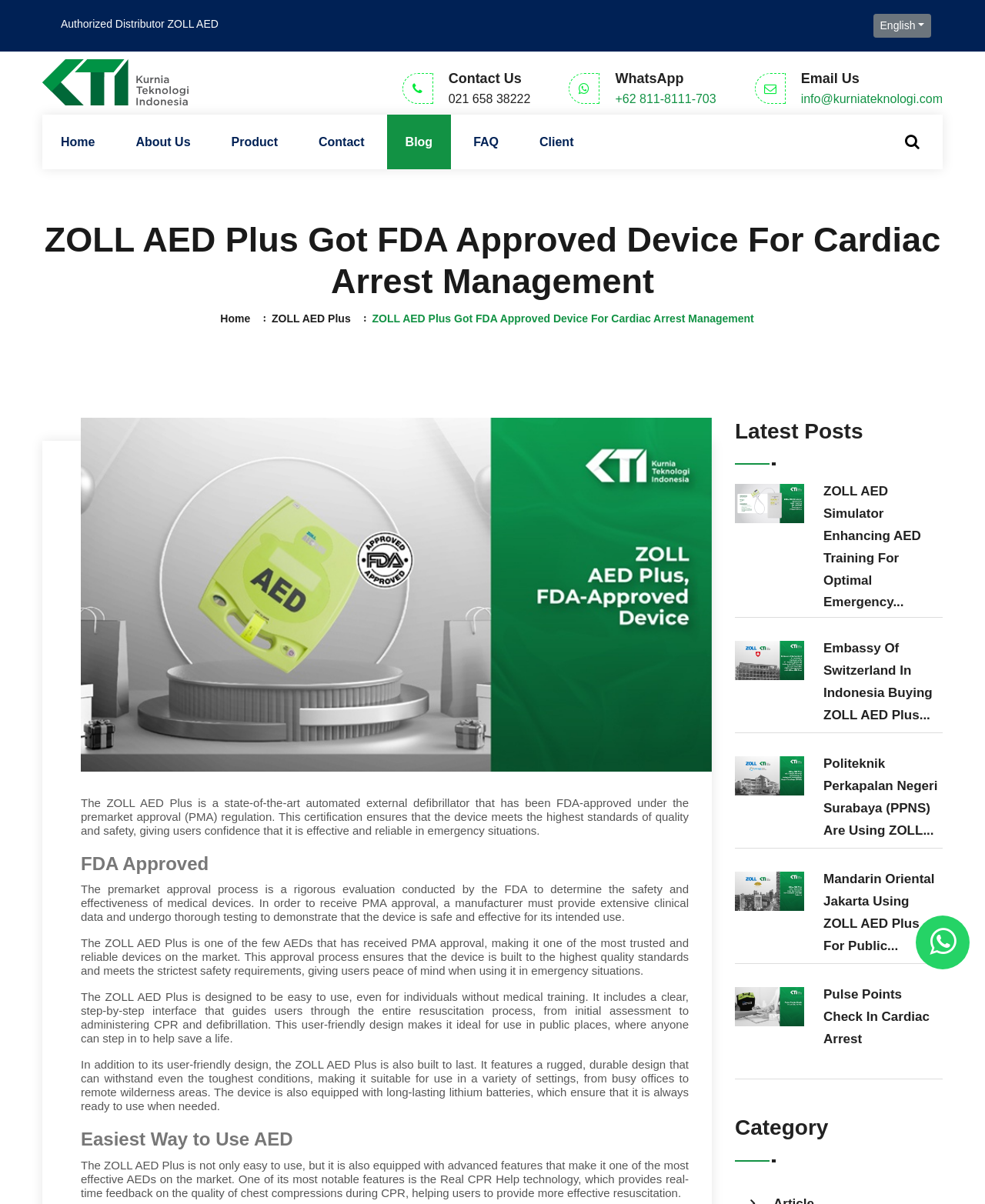Please specify the bounding box coordinates of the region to click in order to perform the following instruction: "Learn more about Embassy of Switzerland in Indonesia buying ZOLL AED Plus".

[0.746, 0.532, 0.816, 0.565]